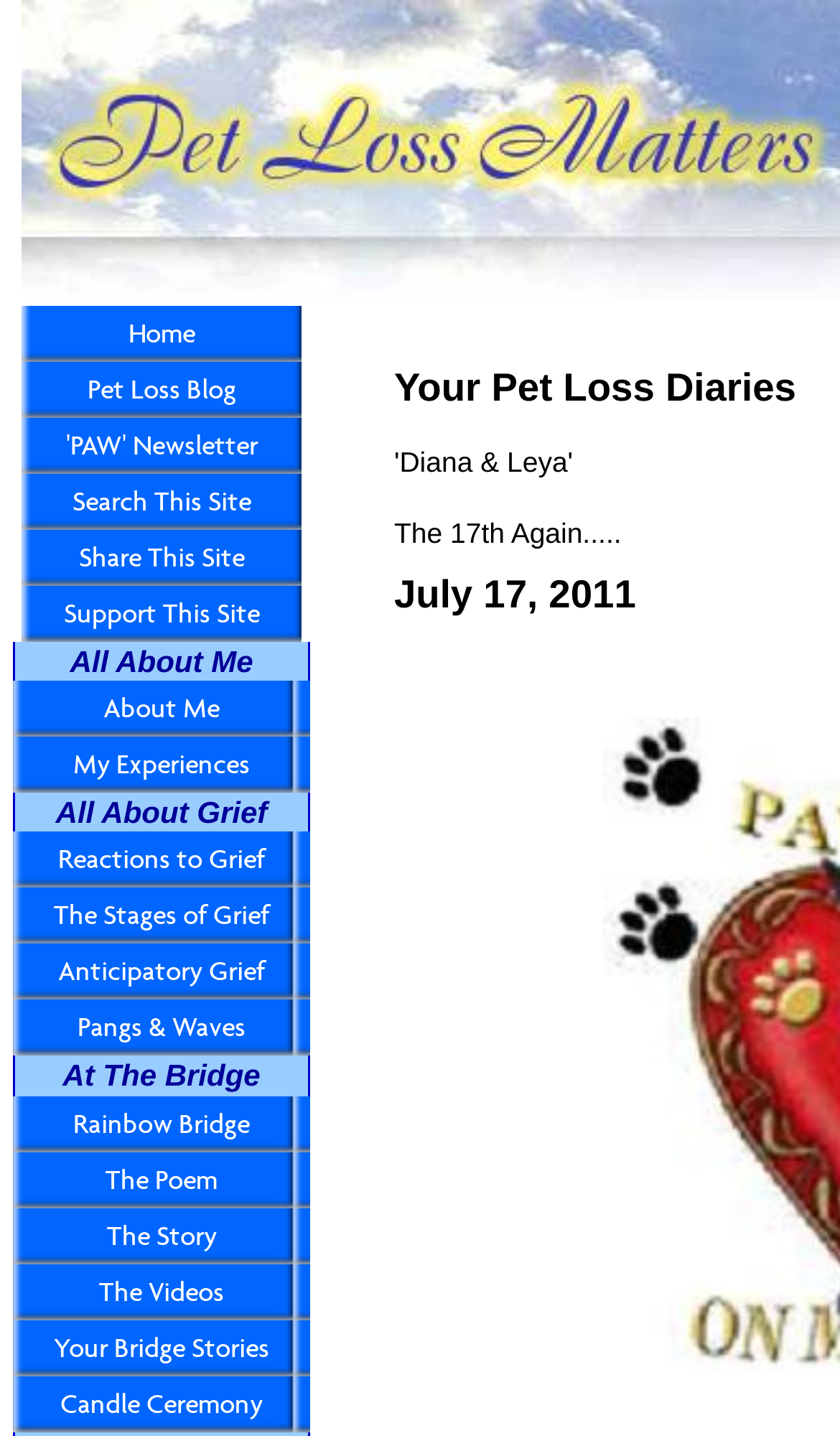Provide a one-word or one-phrase answer to the question:
How many links are listed under 'All About Grief'?

4